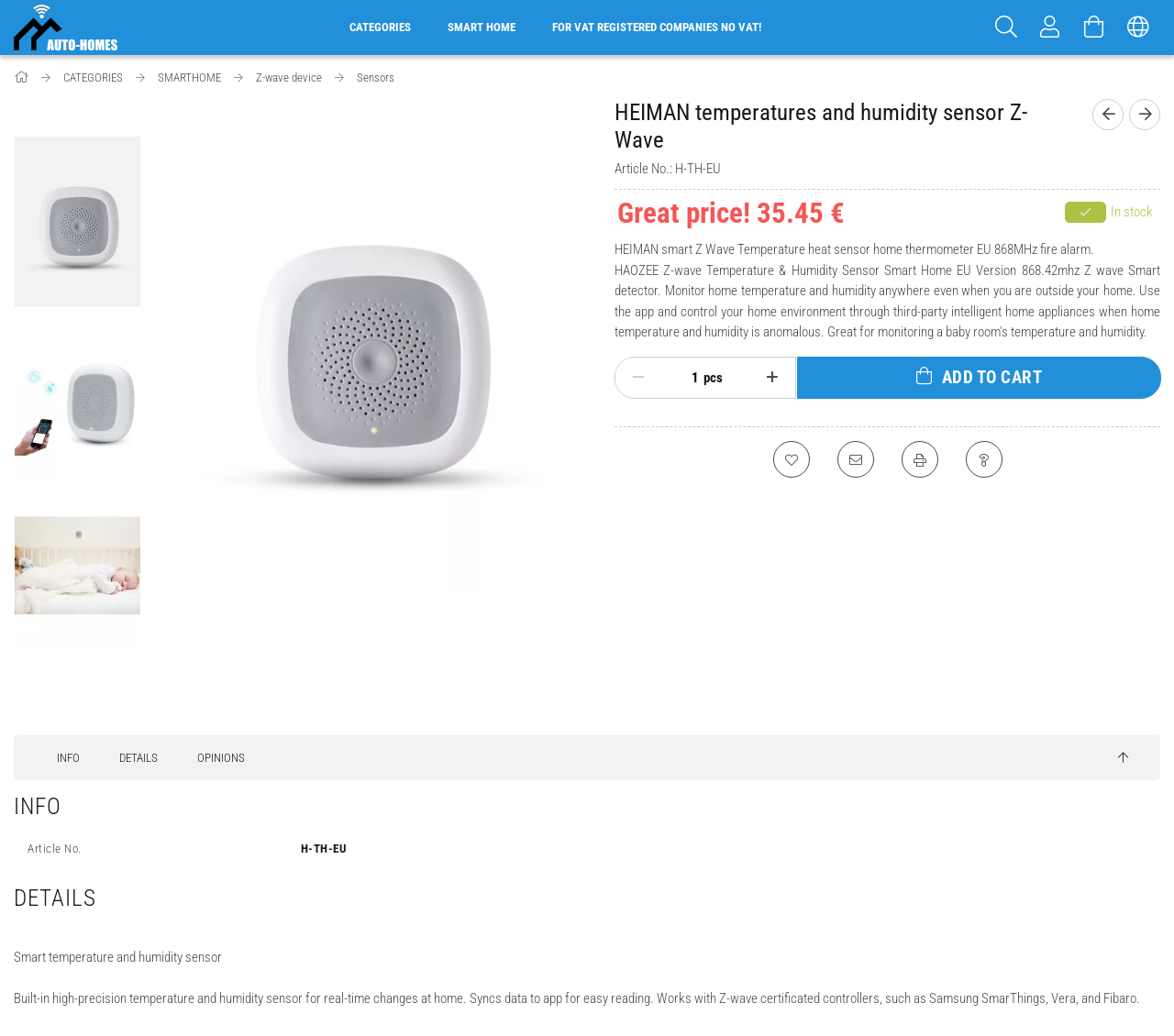Given the element description aria-label="jump to top button", identify the bounding box coordinates for the UI element on the webpage screenshot. The format should be (top-left x, top-left y, bottom-right x, bottom-right y), with values between 0 and 1.

[0.945, 0.721, 0.969, 0.743]